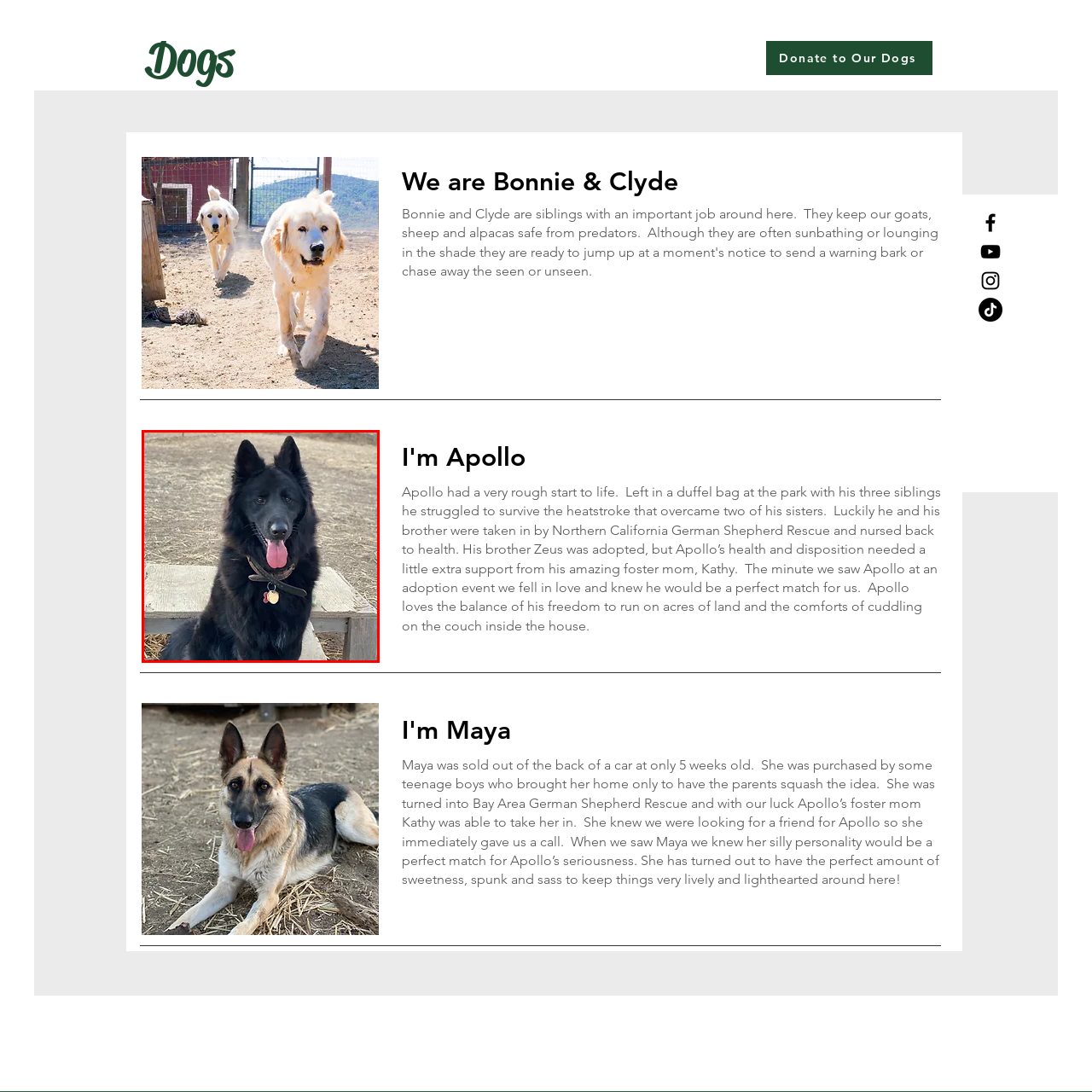What is the color of Apollo's coat?
Please focus on the image surrounded by the red bounding box and provide a one-word or phrase answer based on the image.

Black